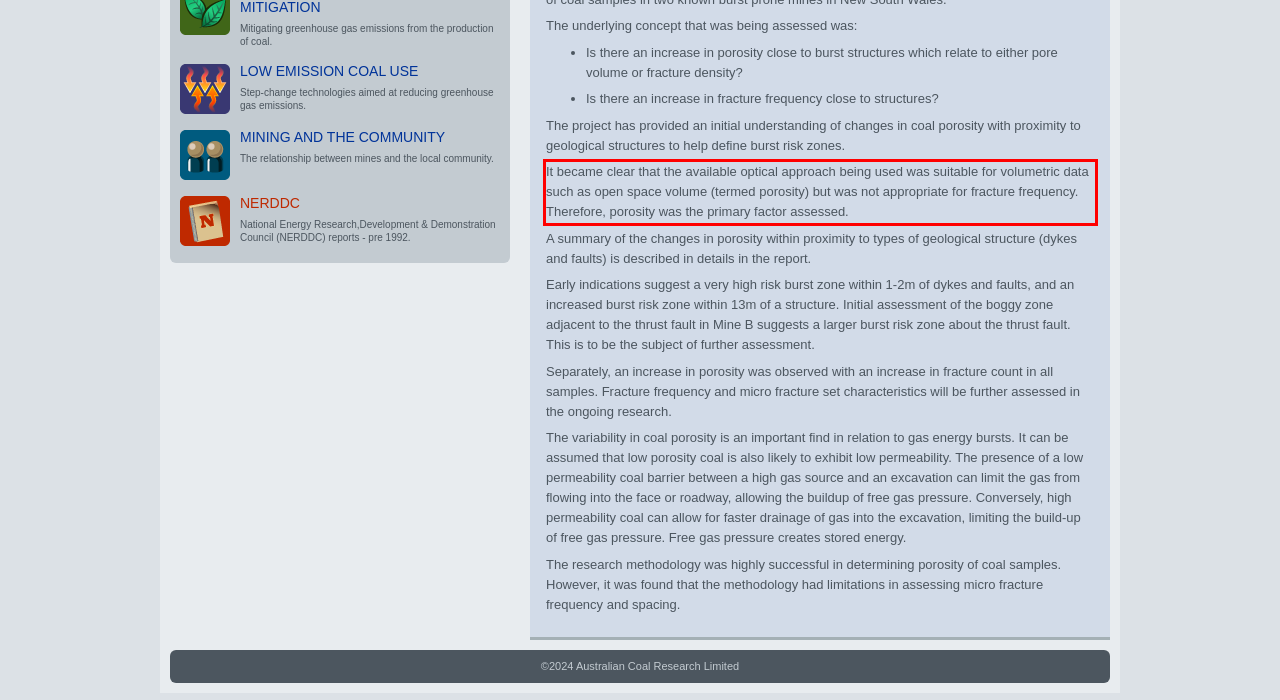Examine the screenshot of the webpage, locate the red bounding box, and generate the text contained within it.

It became clear that the available optical approach being used was suitable for volumetric data such as open space volume (termed porosity) but was not appropriate for fracture frequency. Therefore, porosity was the primary factor assessed.